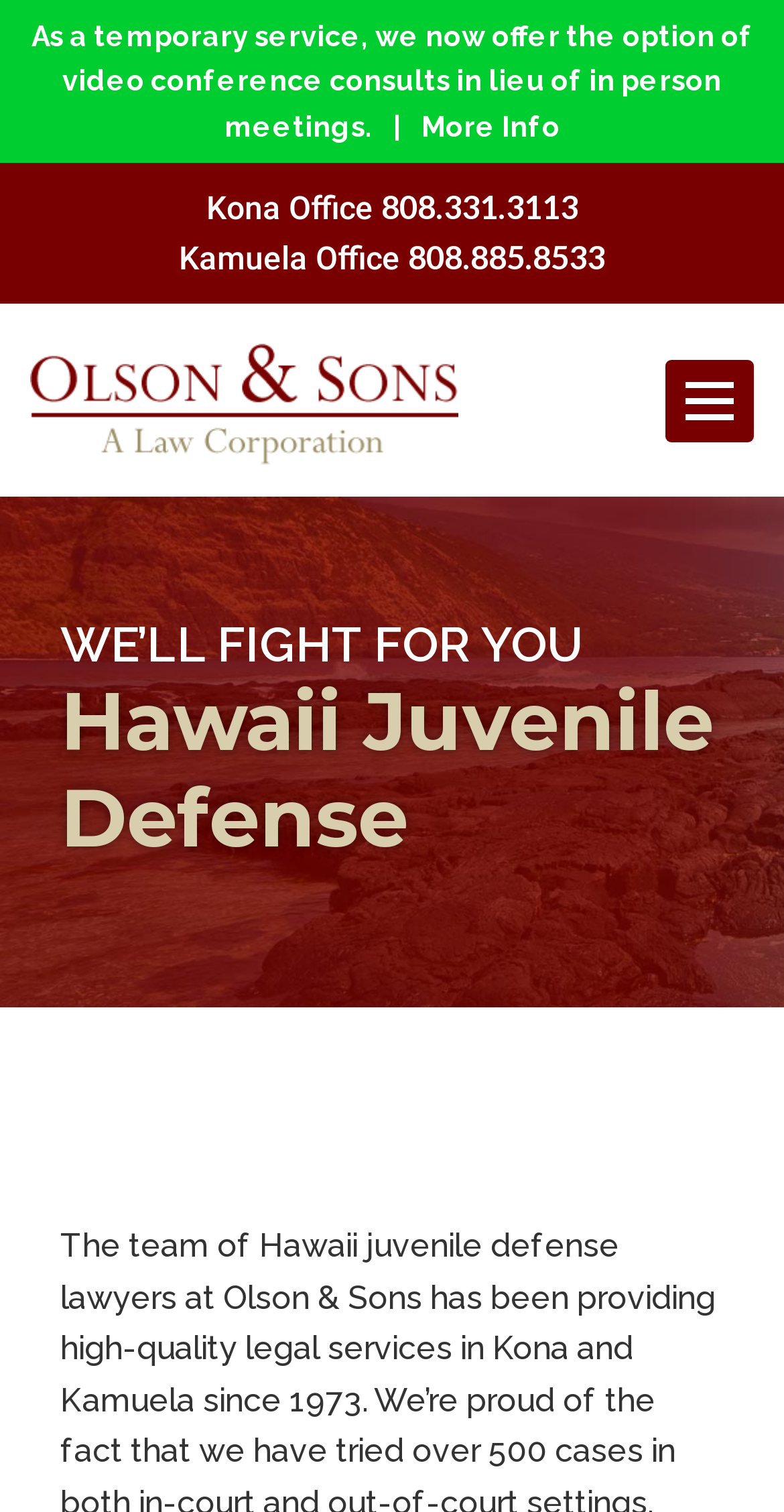Identify and provide the title of the webpage.

Hawaii Juvenile Defense